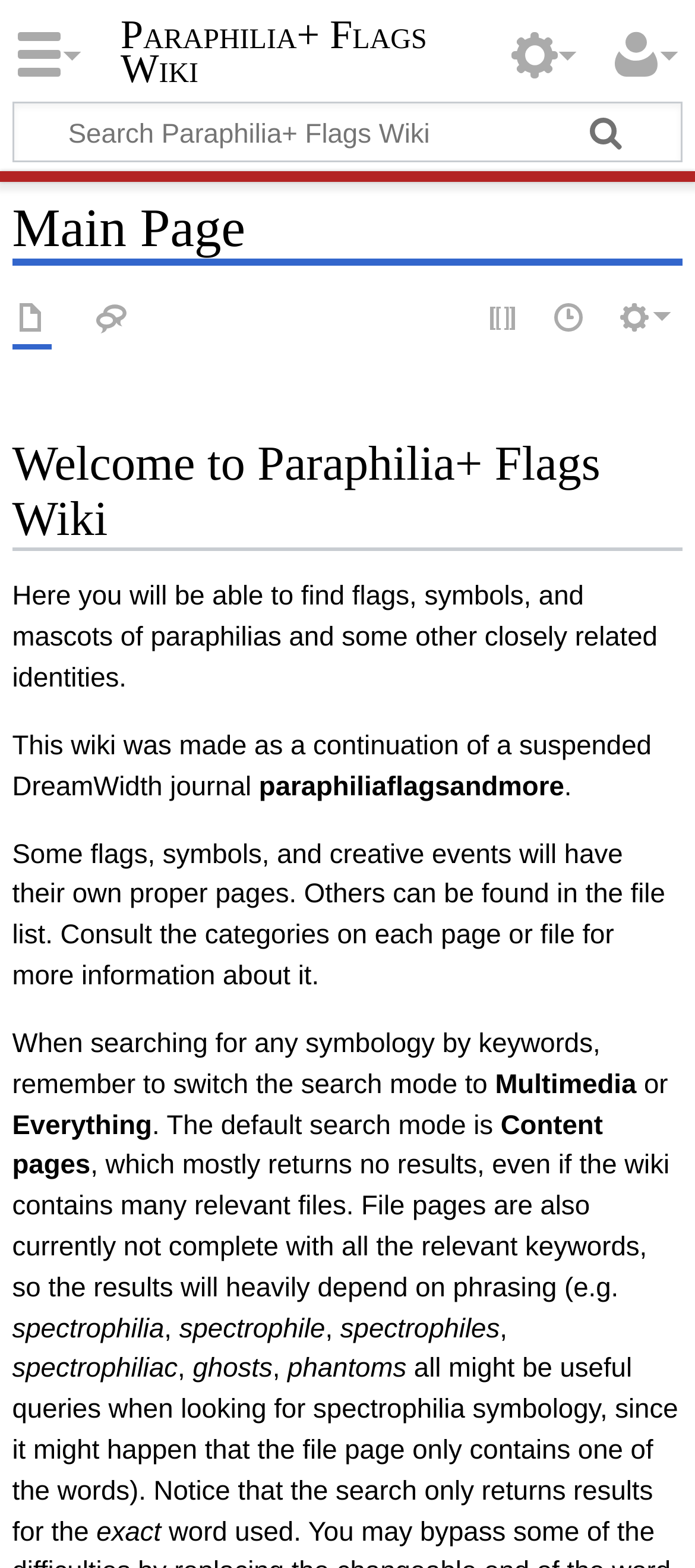What type of identities are represented on this wiki?
Please use the image to deliver a detailed and complete answer.

The wiki's description mentions that it contains flags, symbols, and mascots of paraphilias and some other closely related identities, indicating that the wiki is focused on representing these types of identities.